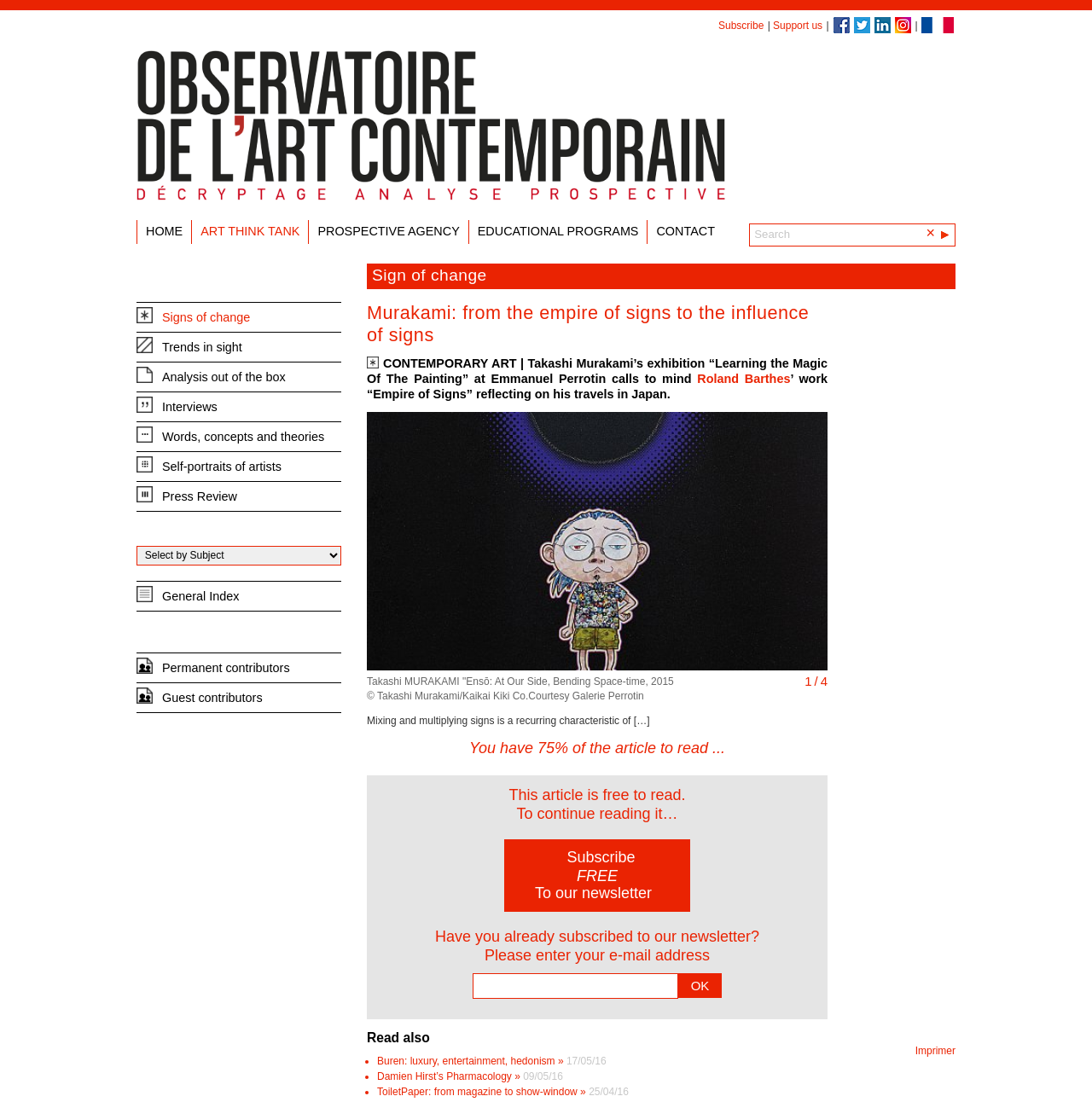Provide a thorough description of the webpage you see.

This webpage is about contemporary art, specifically featuring an article about Takashi Murakami's exhibition "Learning the Magic Of The Painting" at Galerie Emmanuel Perrotin. The page has a navigation menu at the top with links to "HOME", "ART THINK TANK", "PROSPECTIVE AGENCY", "EDUCATIONAL PROGRAMS", and "CONTACT". Below the navigation menu, there is a search bar and a button to reset search criteria.

The main content of the page is divided into two sections. The left section has a series of links to different categories, including "Signes à saisir", "Tendance à suivre", "Analyses à décrypter", "Entretiens", "Mots, concepts & théories", "Autoportrait d’artiste", and "Revue de presse". Each category has an associated image.

The right section features the article about Takashi Murakami's exhibition. The article has a heading "Murakami: from the empire of signs to the influence of signs" and a subheading "CONTEMPORARY ART". The text discusses how Murakami's work reflects on his travels in Japan and references Roland Barthes' work "Empire of Signs". The article includes an image of Murakami's artwork "Ensō: At Our Side, Bending Space-time, 2015".

Below the article, there is a section with a heading "Read also" that lists three related articles with links and publication dates. The page also has a section to subscribe to the newsletter and a link to print the article. At the bottom of the page, there are social media links and a link to switch to the French version of the website.